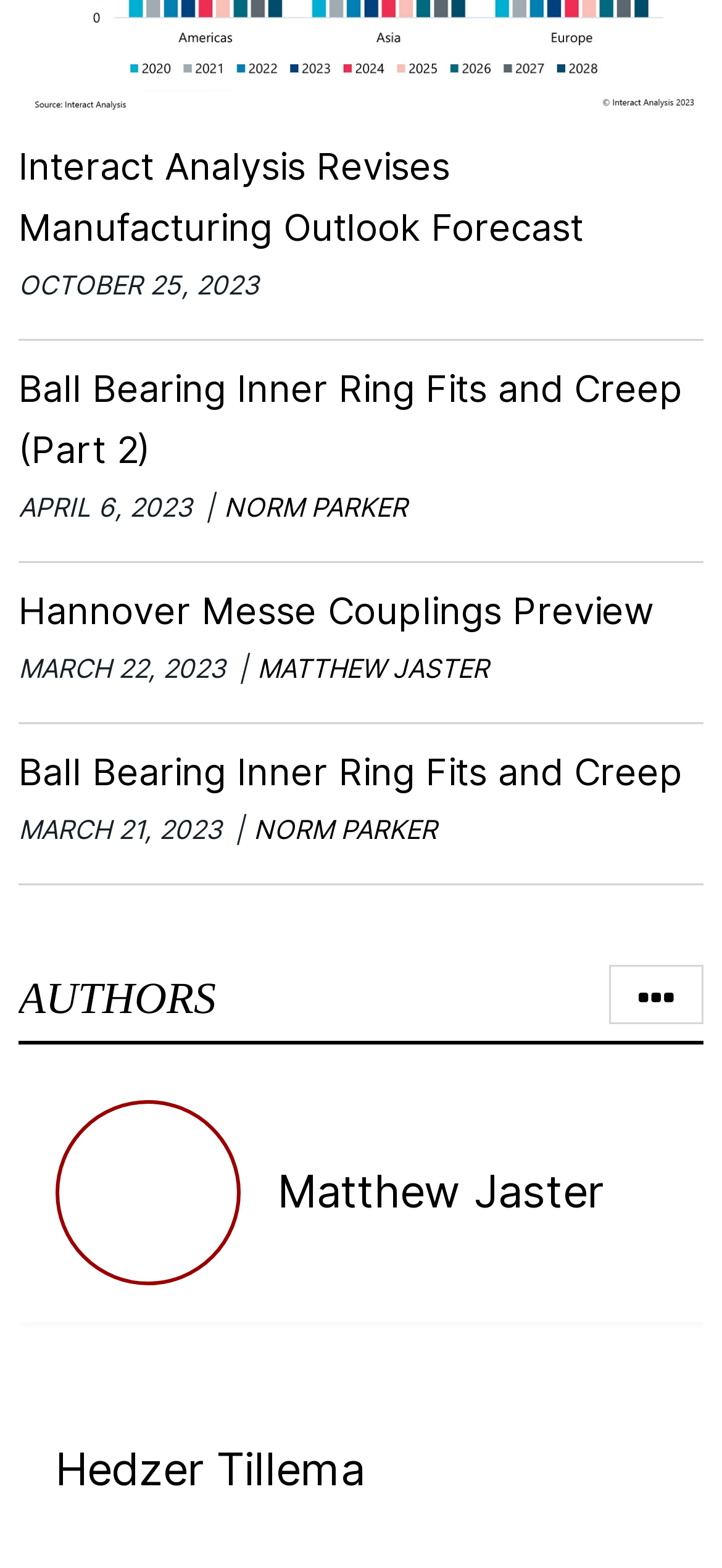Identify the bounding box coordinates of the section that should be clicked to achieve the task described: "View the first official post".

None